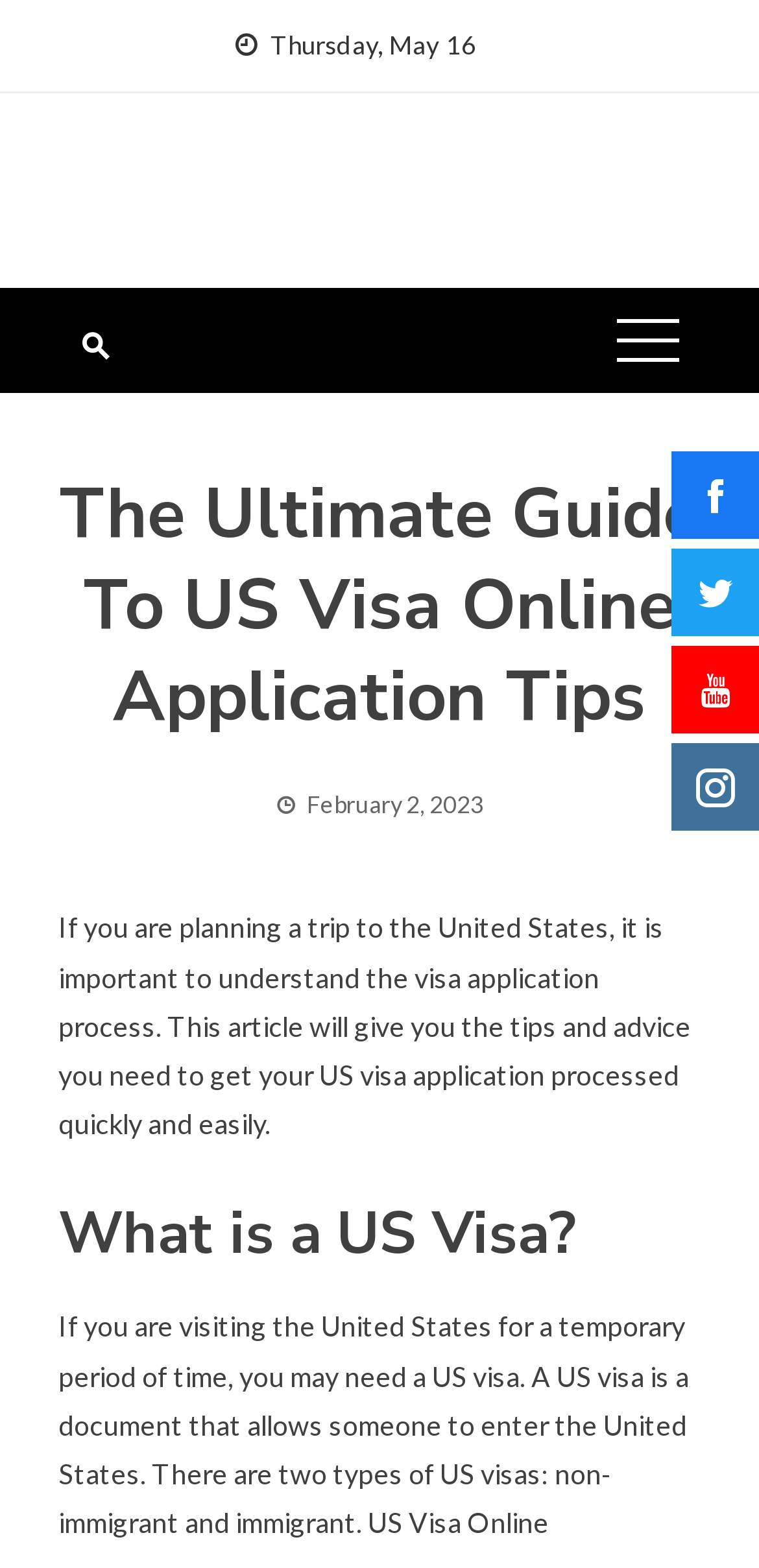Summarize the webpage with a detailed and informative caption.

The webpage appears to be an article about US visa online application tips. At the top, there is a date "Thursday, May 16" and a link to the right of it. Below the date, there is a heading "The Ultimate Guide To US Visa Online Application Tips" that spans almost the entire width of the page. 

Underneath the heading, there is a time element with the text "February 2, 2023". Following this, there is a paragraph of text that summarizes the article, stating that it will provide tips and advice for getting a US visa application processed quickly and easily.

Below the summary, there is a heading "What is a US Visa?" that is aligned to the left. This is followed by a paragraph of text that explains what a US visa is, including the two types: non-immigrant and immigrant. Within this paragraph, there is a link to "US Visa Online" located towards the right side of the page.

At the top right corner of the page, there are four social media links, represented by icons, arranged vertically.